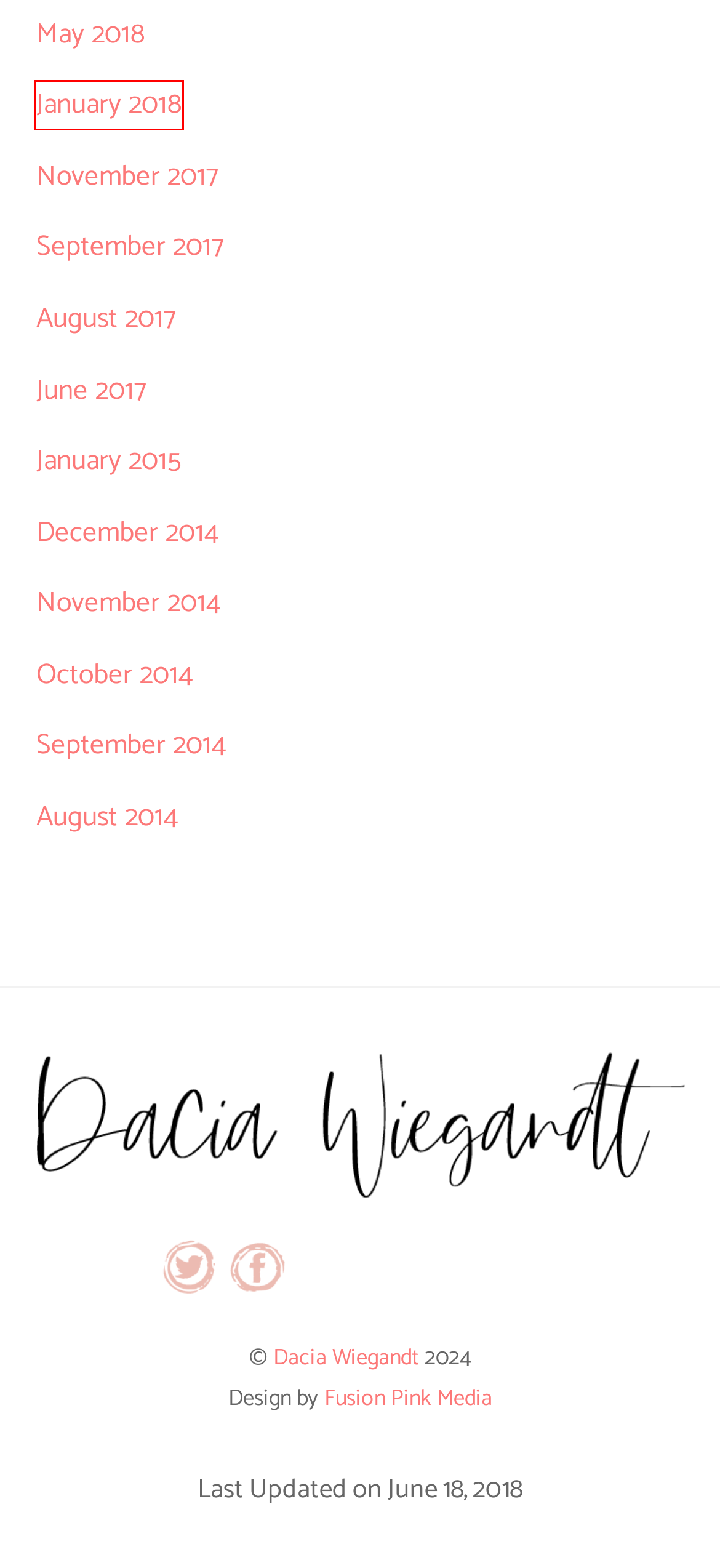You are given a screenshot of a webpage with a red rectangle bounding box. Choose the best webpage description that matches the new webpage after clicking the element in the bounding box. Here are the candidates:
A. May, 2018 | Dacia Wiegandt
B. November, 2017 | Dacia Wiegandt
C. June, 2017 | Dacia Wiegandt
D. October, 2014 | Dacia Wiegandt
E. November, 2014 | Dacia Wiegandt
F. August, 2014 | Dacia Wiegandt
G. January, 2018 | Dacia Wiegandt
H. August, 2017 | Dacia Wiegandt

G